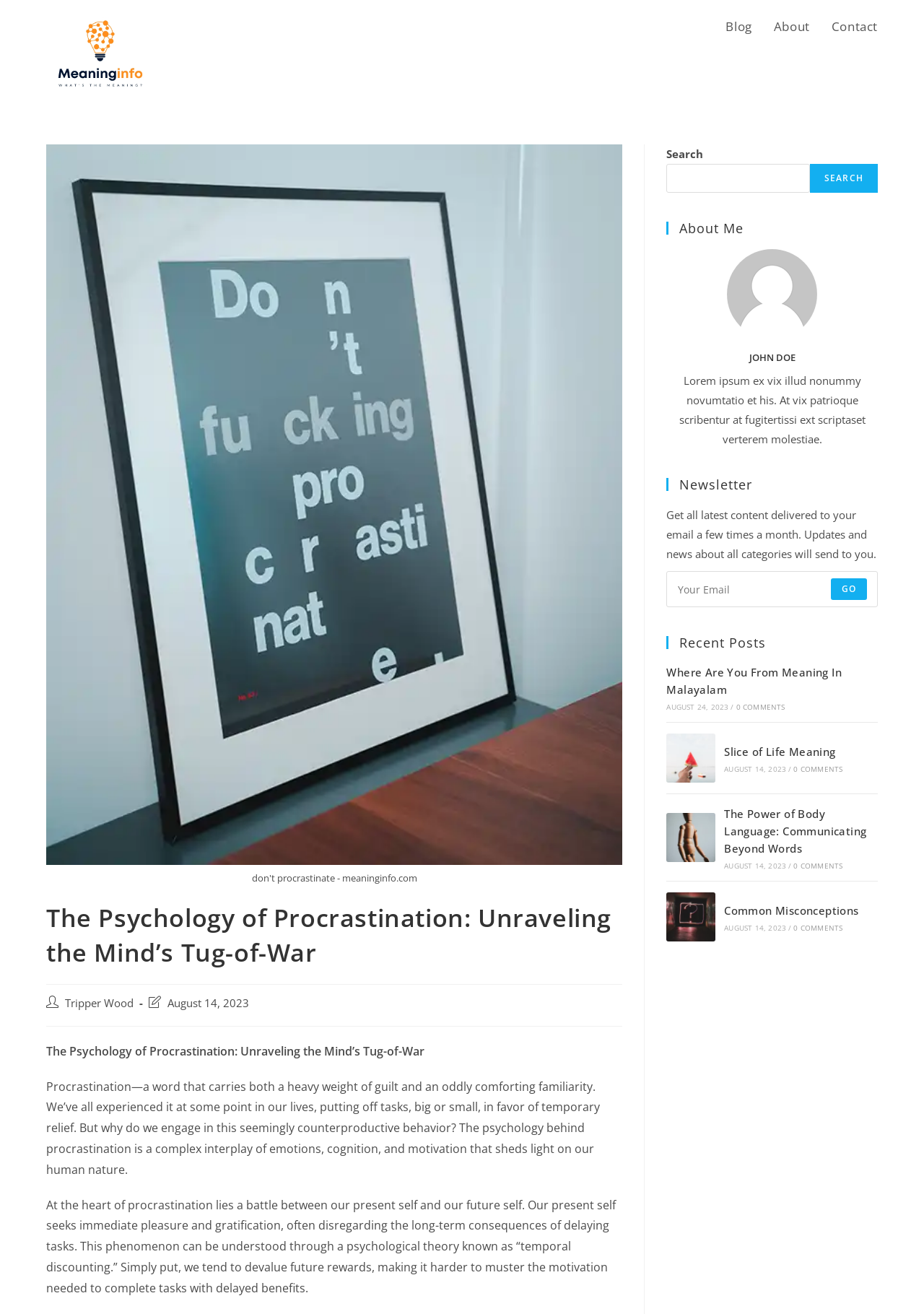Given the element description: "parent_node: Common Misconceptions title="Common Misconceptions"", predict the bounding box coordinates of the UI element it refers to, using four float numbers between 0 and 1, i.e., [left, top, right, bottom].

[0.721, 0.679, 0.775, 0.717]